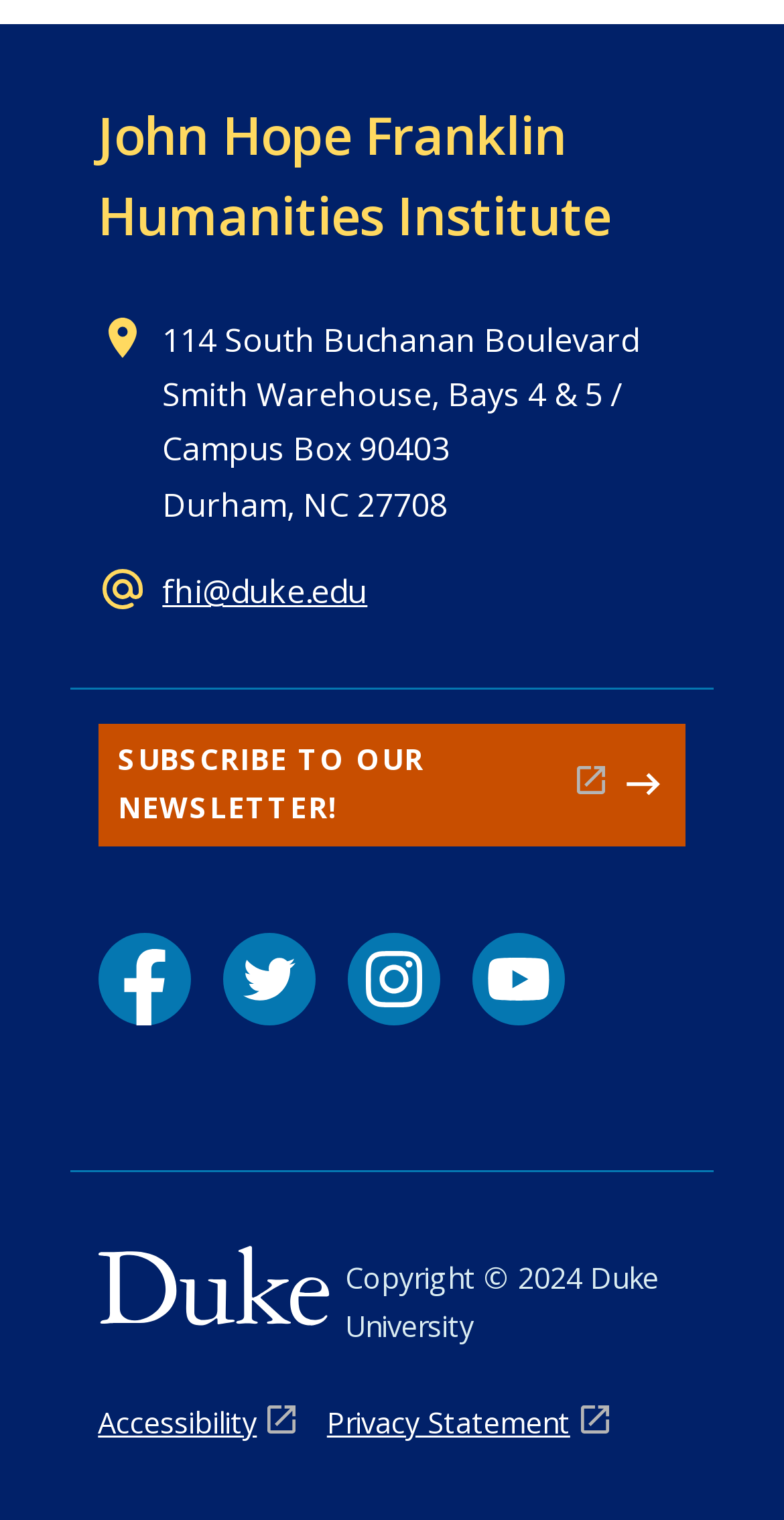Bounding box coordinates are specified in the format (top-left x, top-left y, bottom-right x, bottom-right y). All values are floating point numbers bounded between 0 and 1. Please provide the bounding box coordinate of the region this sentence describes: Privacy Statement

[0.417, 0.921, 0.776, 0.953]